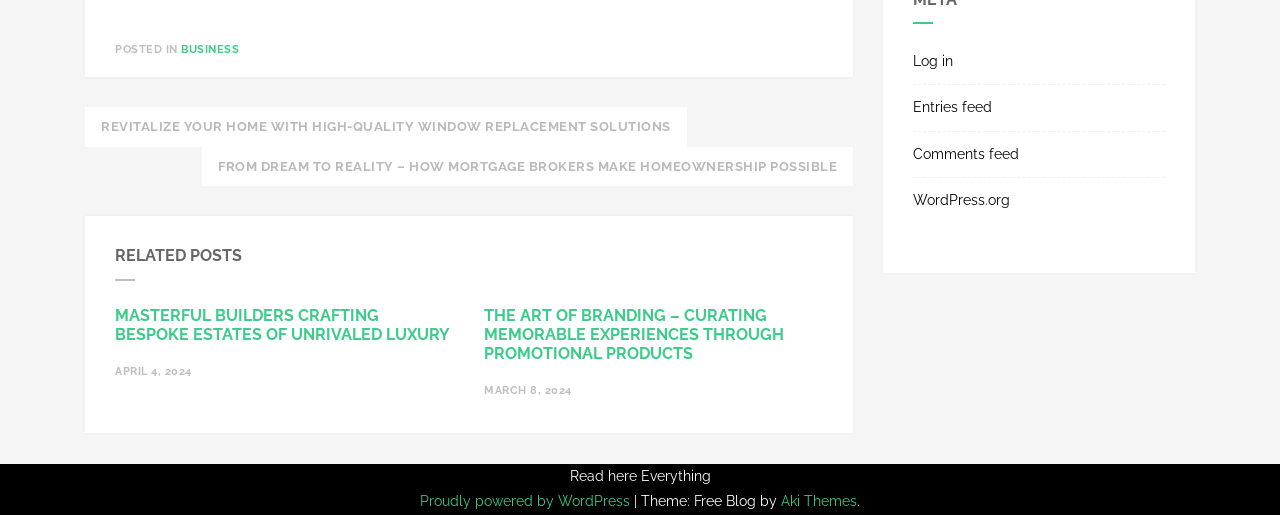Please specify the coordinates of the bounding box for the element that should be clicked to carry out this instruction: "Explore Technology news". The coordinates must be four float numbers between 0 and 1, formatted as [left, top, right, bottom].

None